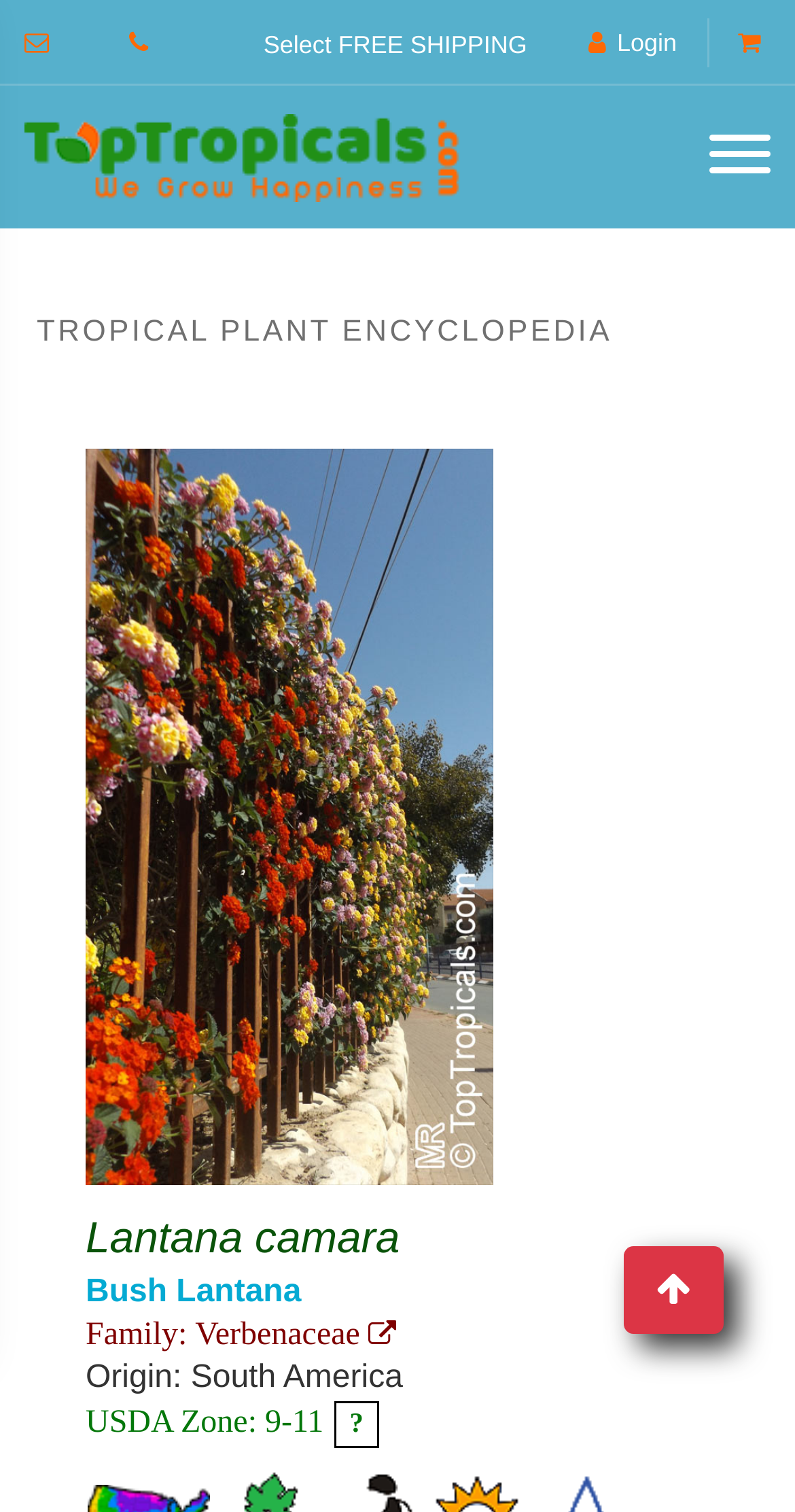Provide a one-word or brief phrase answer to the question:
What is the name of the plant featured on this page?

Lantana camara